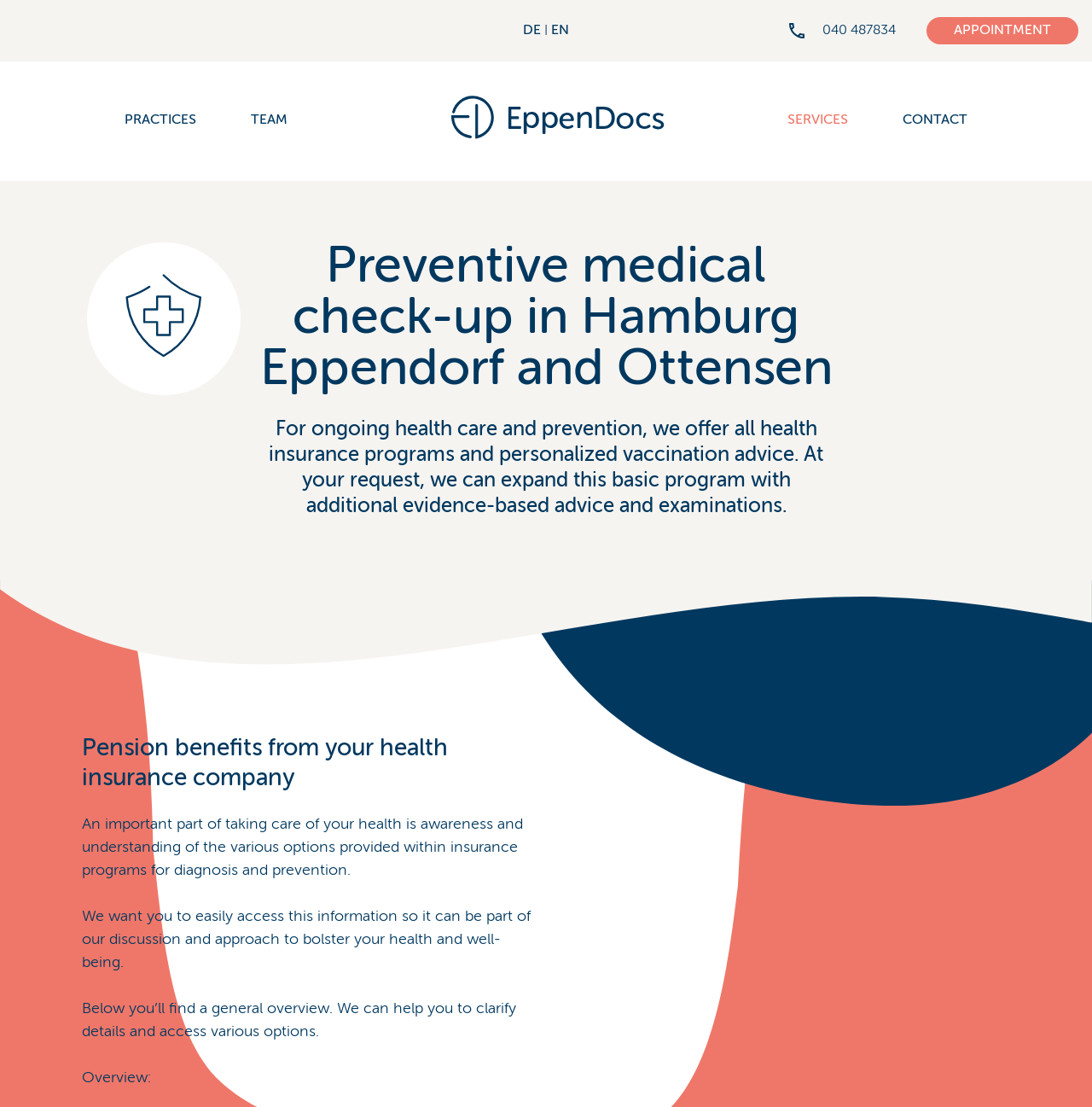Provide a brief response to the question using a single word or phrase: 
Is there an image on the webpage with a caption?

Yes